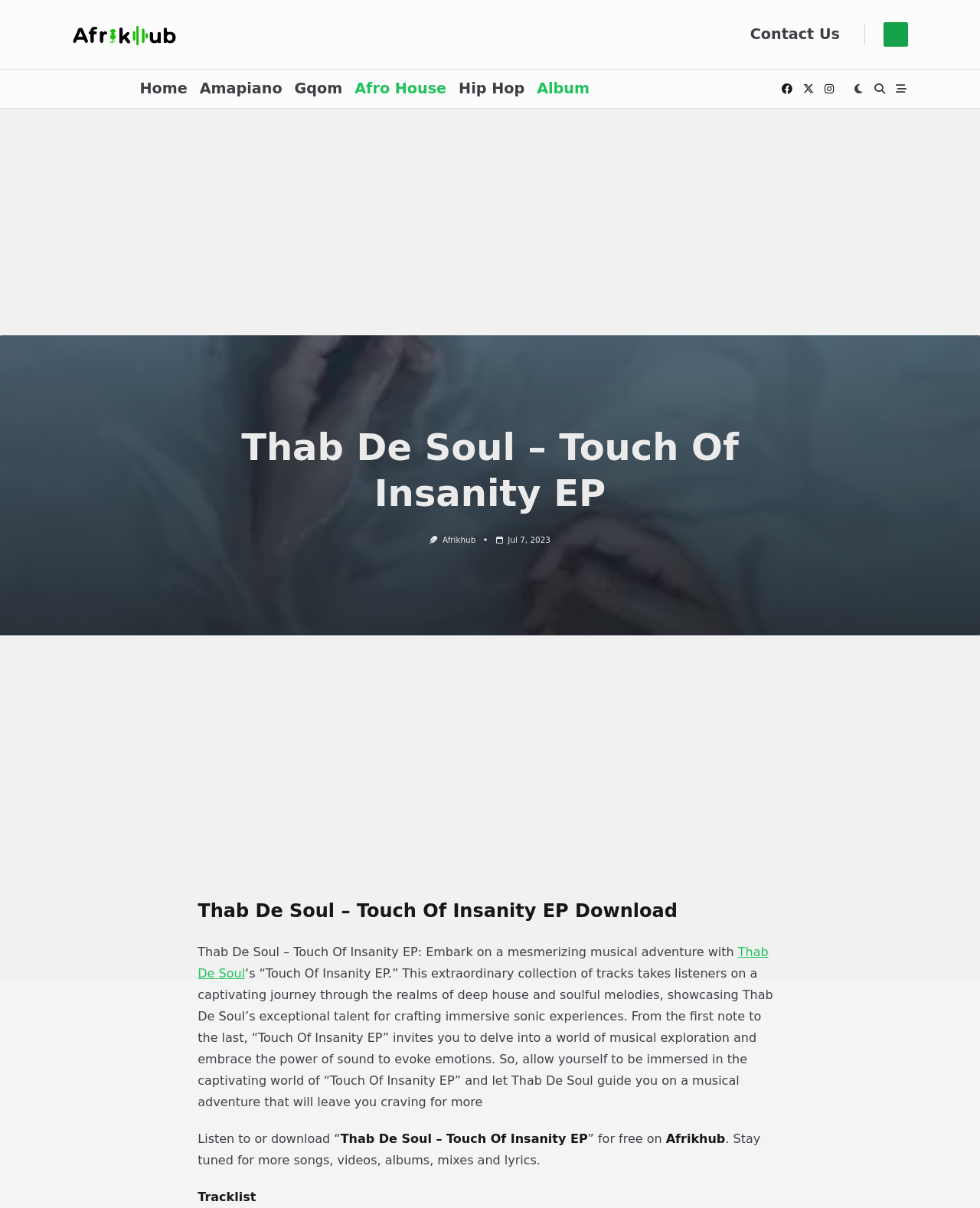Locate the bounding box coordinates of the area to click to fulfill this instruction: "Check Tracklist". The bounding box should be presented as four float numbers between 0 and 1, in the order [left, top, right, bottom].

[0.202, 0.985, 0.261, 0.997]